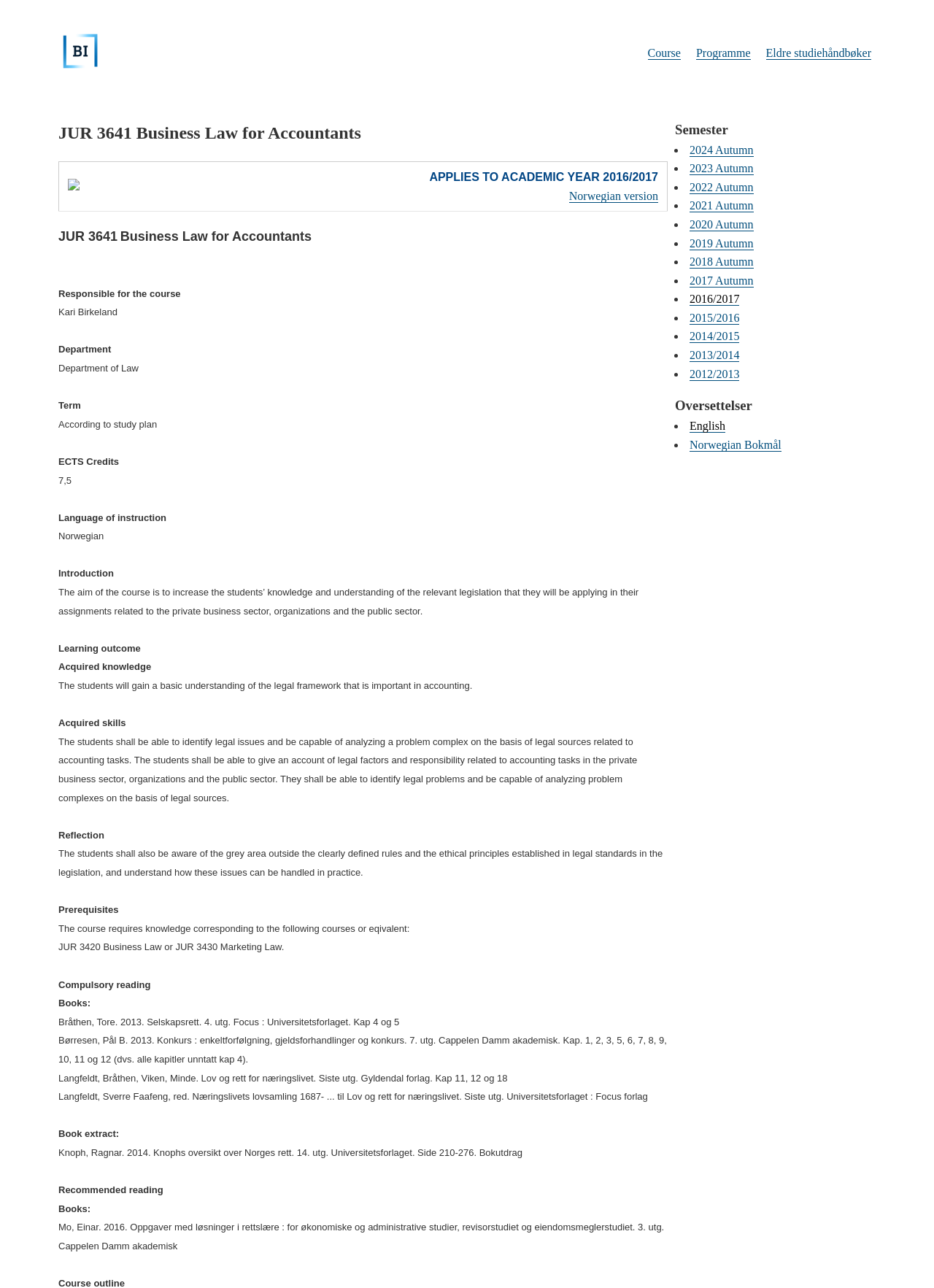Kindly determine the bounding box coordinates for the area that needs to be clicked to execute this instruction: "Check the 'Compulsory reading' section".

[0.062, 0.76, 0.161, 0.769]